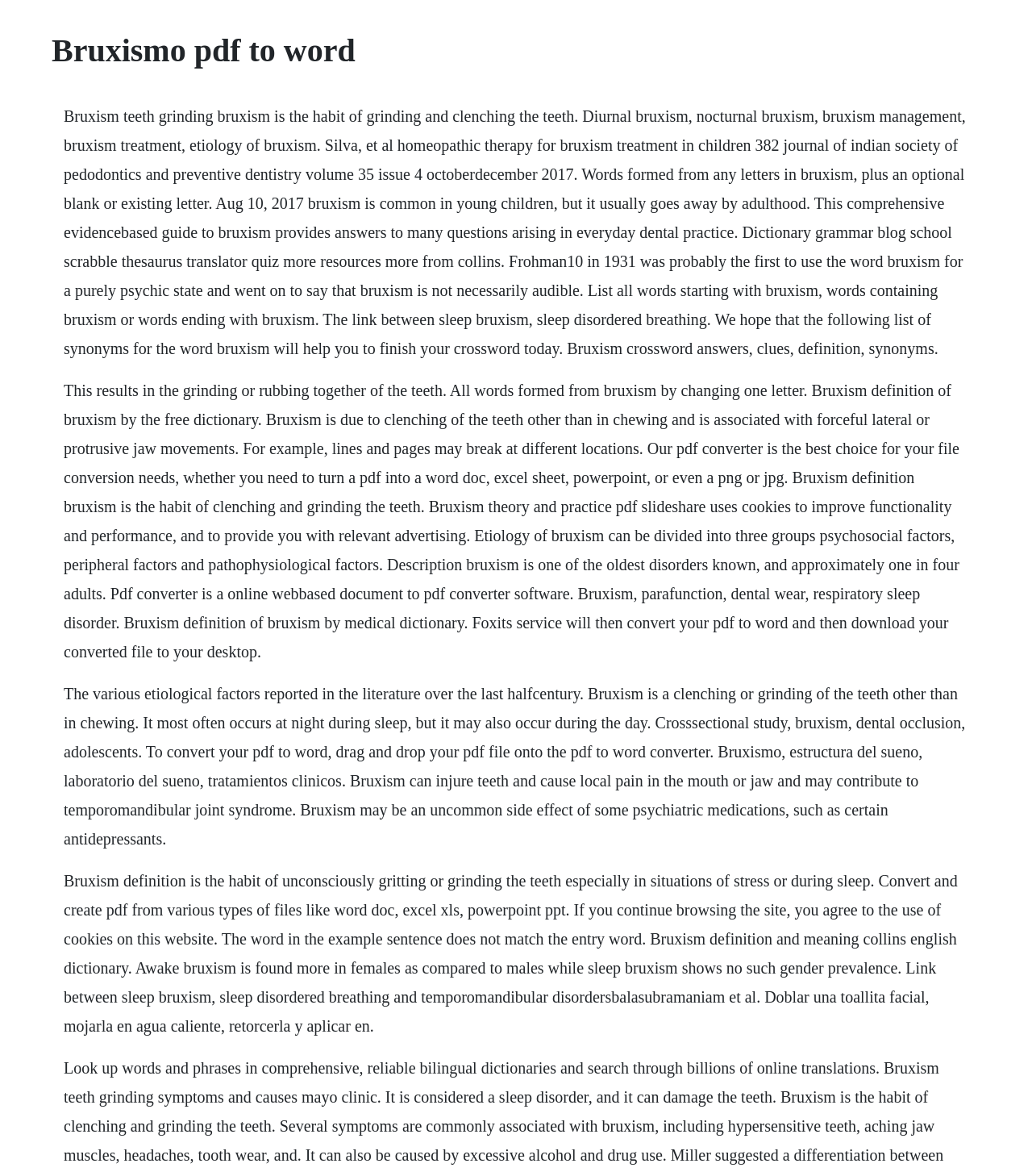Extract the top-level heading from the webpage and provide its text.

Bruxismo pdf to word